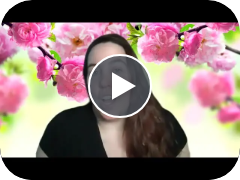Please give a short response to the question using one word or a phrase:
What is the likely purpose of the video?

Personal introduction or overview